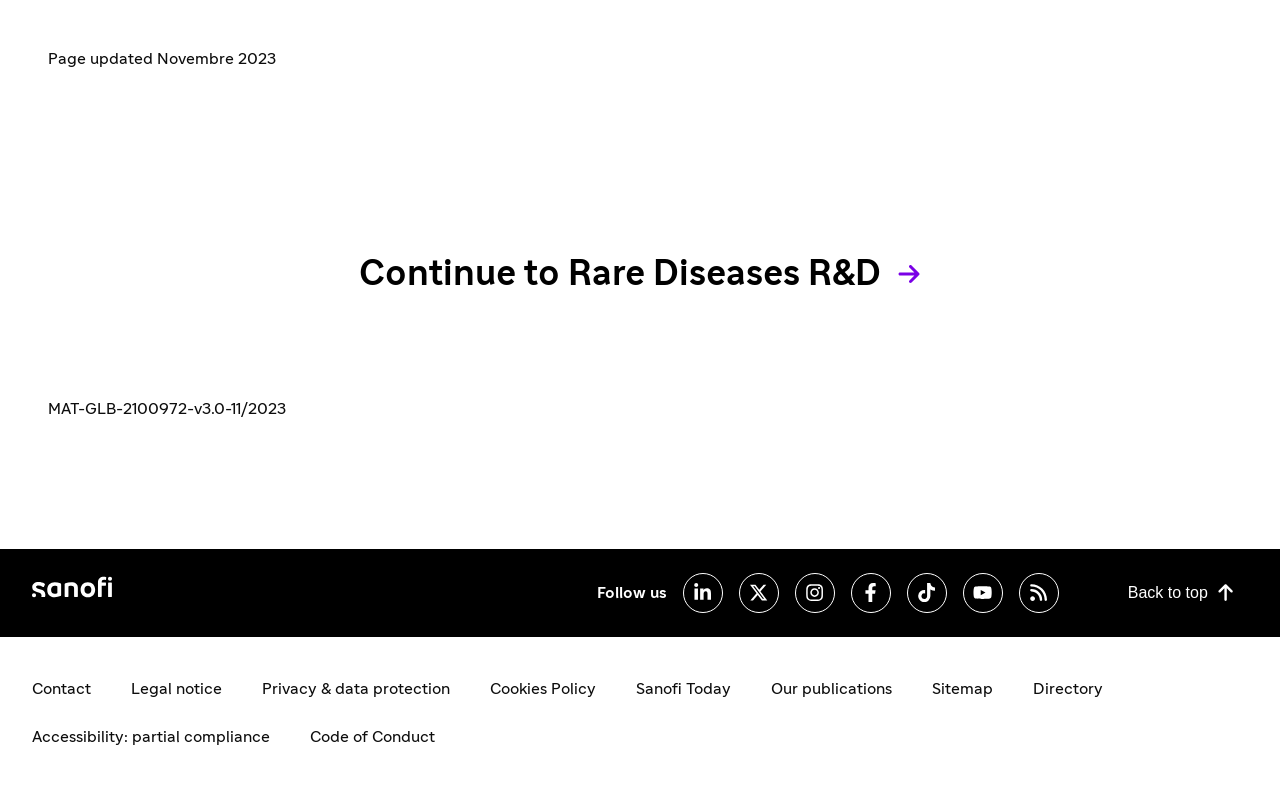Provide the bounding box coordinates of the HTML element described by the text: "Sanofi Today". The coordinates should be in the format [left, top, right, bottom] with values between 0 and 1.

[0.491, 0.846, 0.577, 0.896]